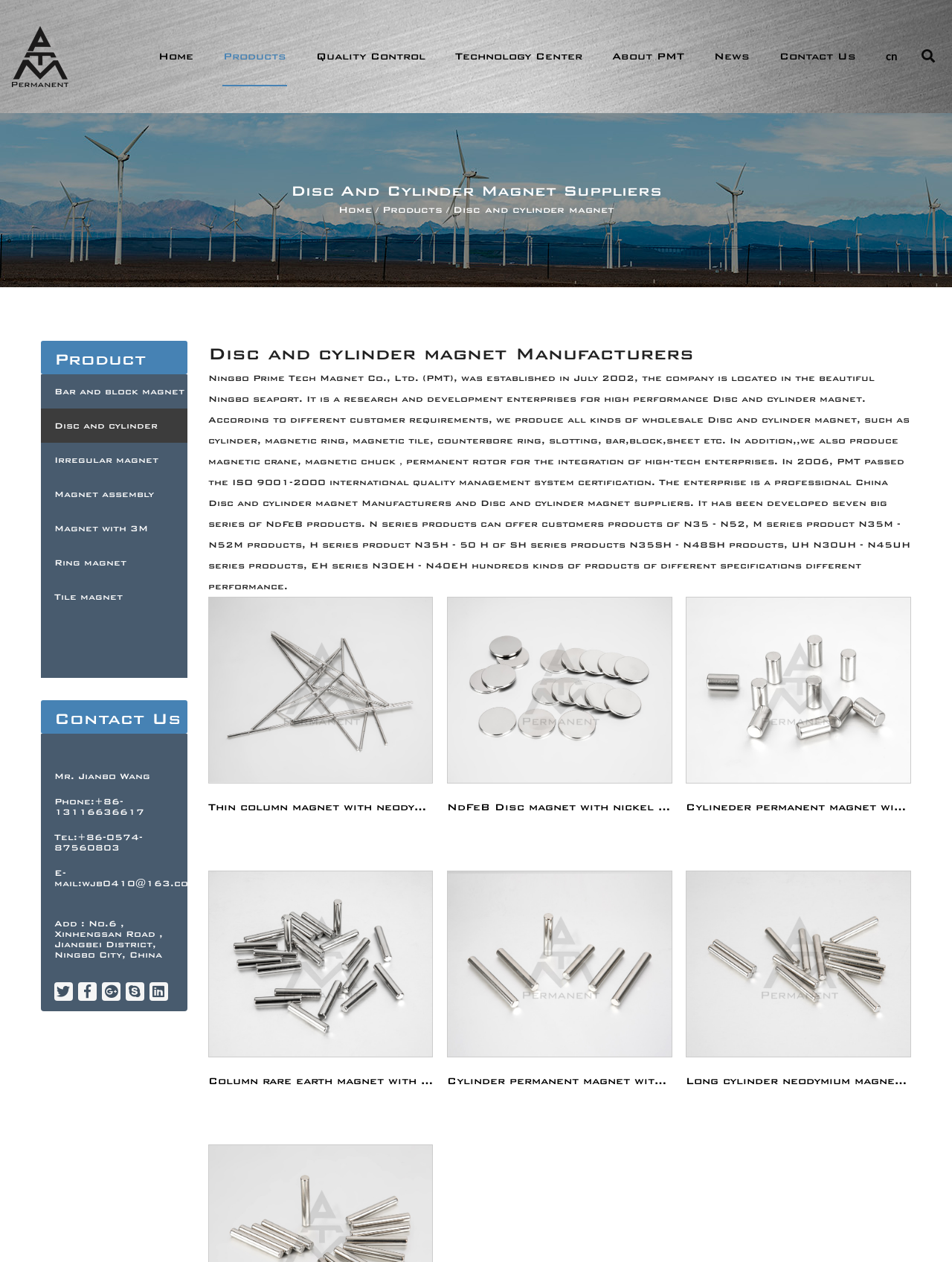Can you find the bounding box coordinates for the element that needs to be clicked to execute this instruction: "Learn about 'Technology Center'"? The coordinates should be given as four float numbers between 0 and 1, i.e., [left, top, right, bottom].

[0.469, 0.021, 0.621, 0.068]